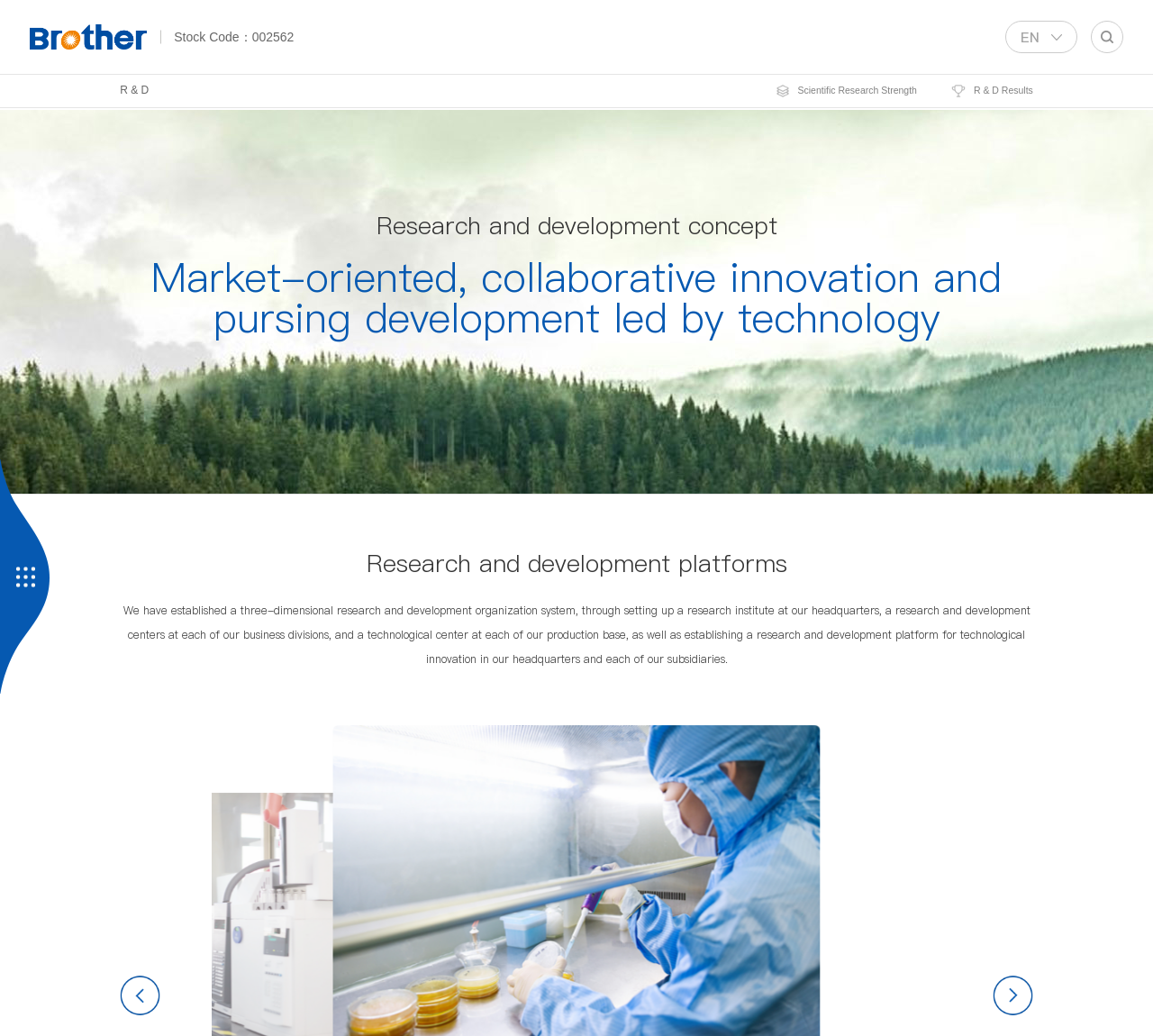What is the focus of the research and development concept?
From the details in the image, answer the question comprehensively.

I found the information by reading the StaticText element that says 'Market-oriented, collaborative innovation and pursing development led by technology'. This implies that technology is the focus of the research and development concept.